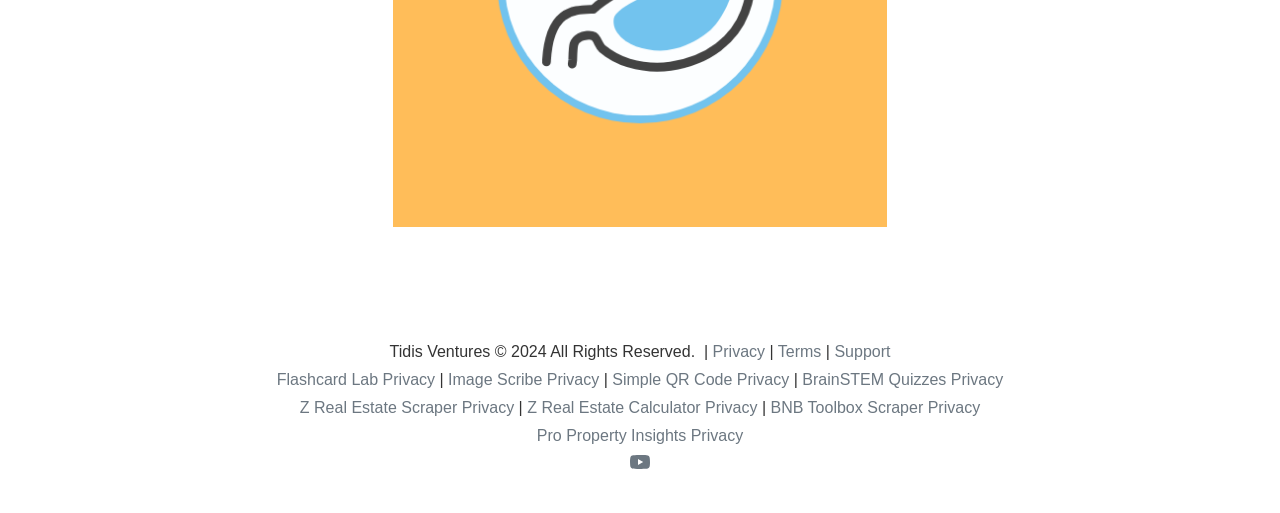What is the purpose of the links in the footer?
Examine the screenshot and reply with a single word or phrase.

Privacy policies